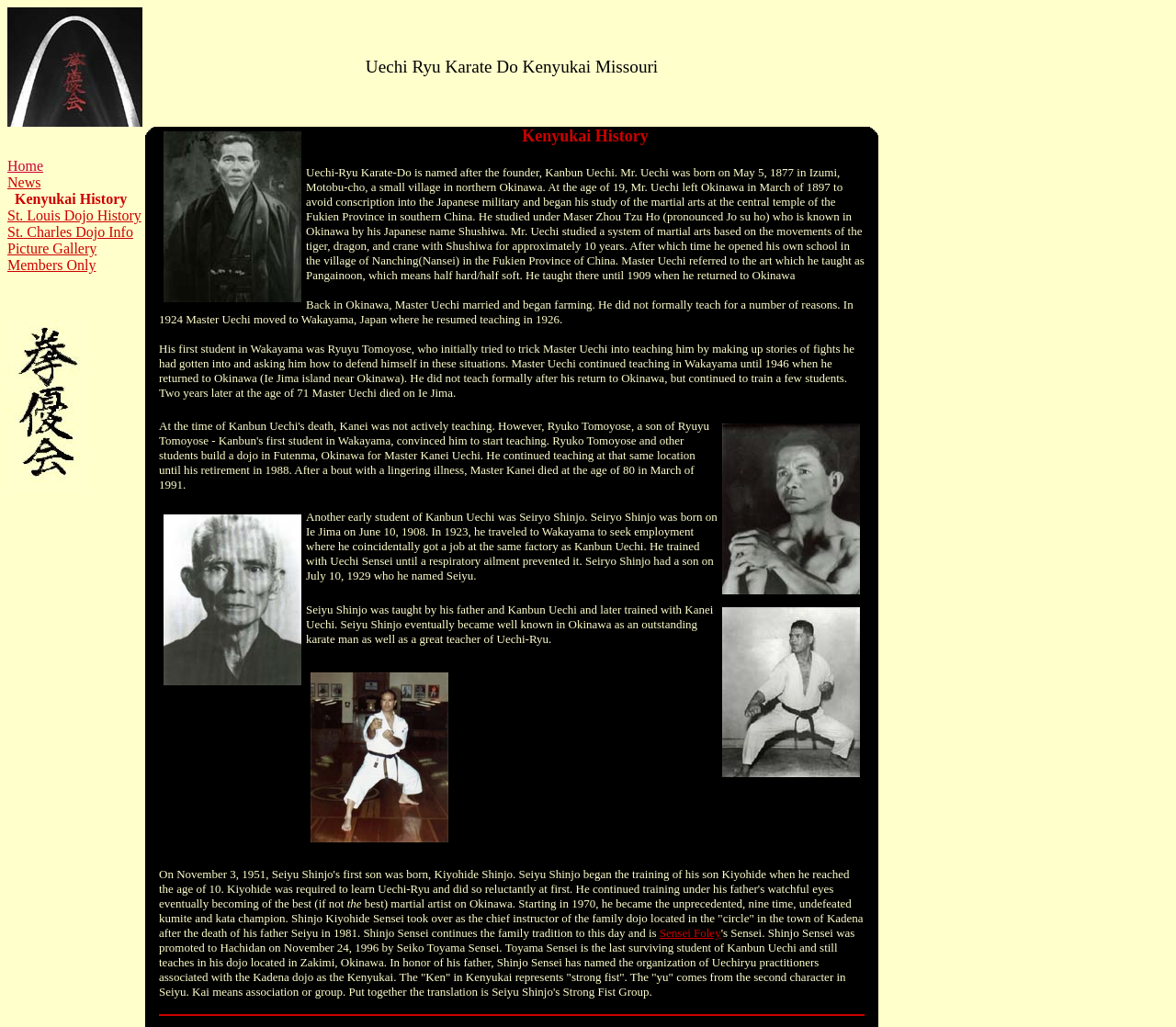How many times did Kiyohide Shinjo become the kumite and kata champion?
From the details in the image, provide a complete and detailed answer to the question.

I found the answer by reading the text in the StaticText element that mentions 'Starting in 1970, he became the unprecedented, nine time, undefeated kumite and kata champion.' This clearly states that Kiyohide Shinjo became the kumite and kata champion nine times.